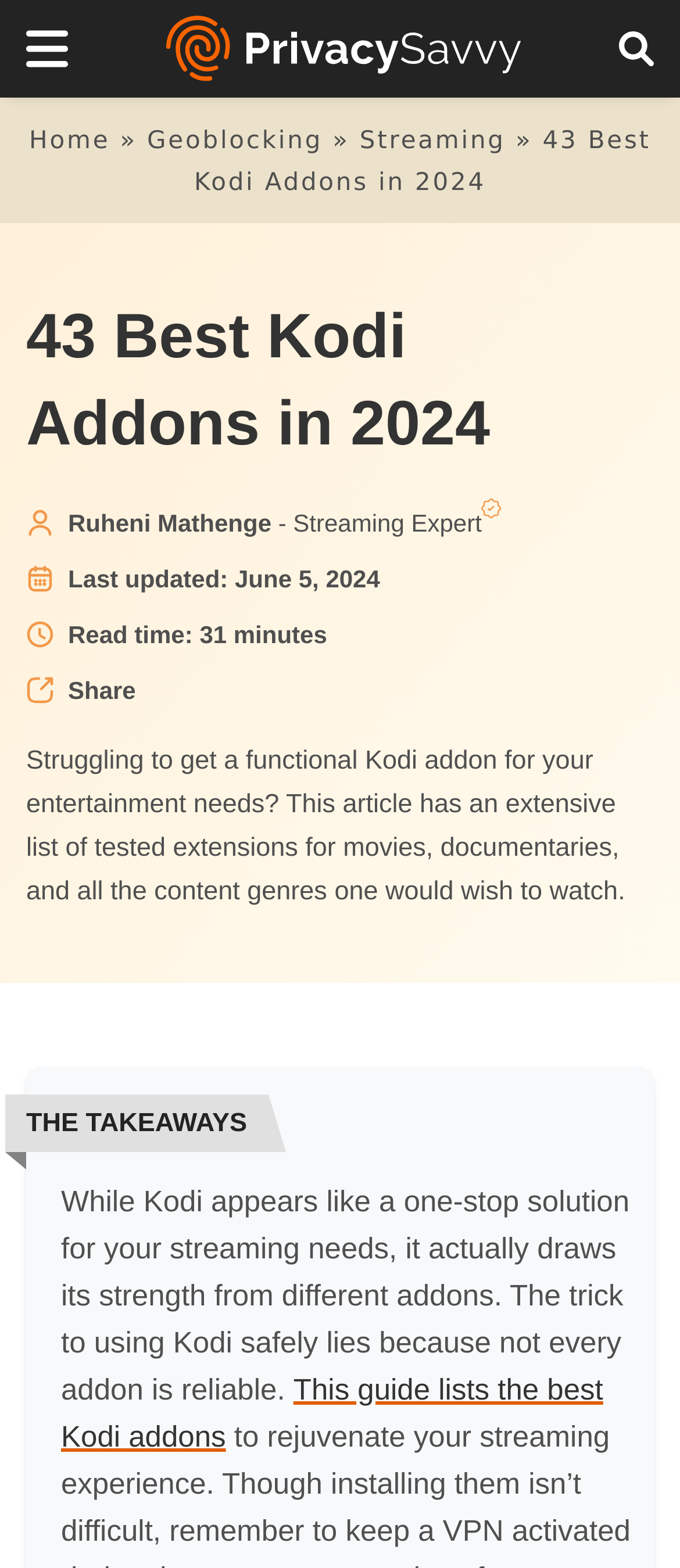Can you give a detailed response to the following question using the information from the image? What is the category of Kodi addon mentioned in section 4.5?

Section 4.5 of the article mentions a specific Kodi addon, which is Netflix. This section is part of the larger category of 'Best Kodi add-ons for movies and TV shows'.